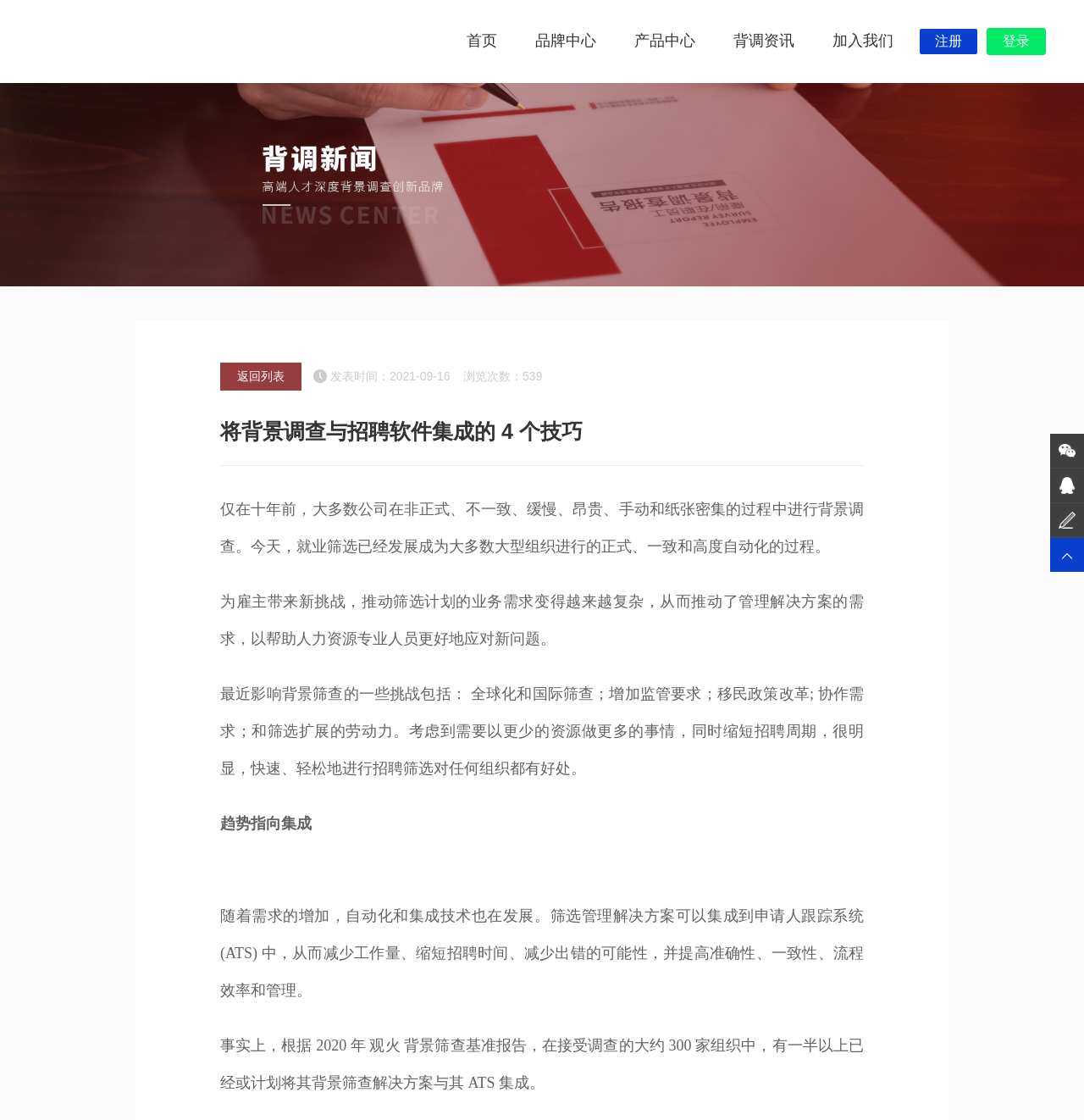Observe the image and answer the following question in detail: What is the purpose of integrating background investigation with recruitment software?

According to the article, integrating background investigation with recruitment software can reduce workload, shorten recruitment time, and improve accuracy and consistency, making it beneficial for organizations.